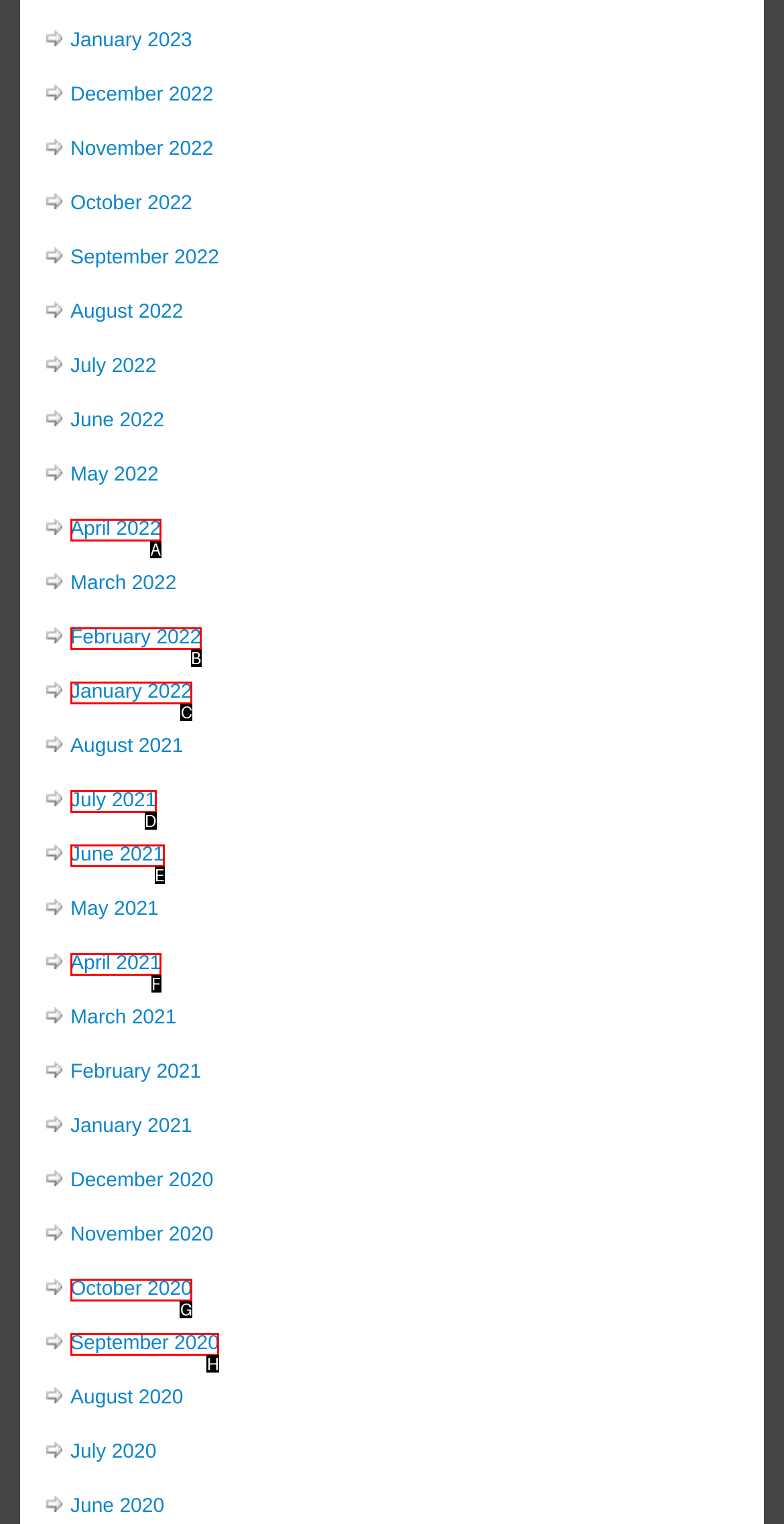From the provided options, pick the HTML element that matches the description: July 2021. Respond with the letter corresponding to your choice.

D